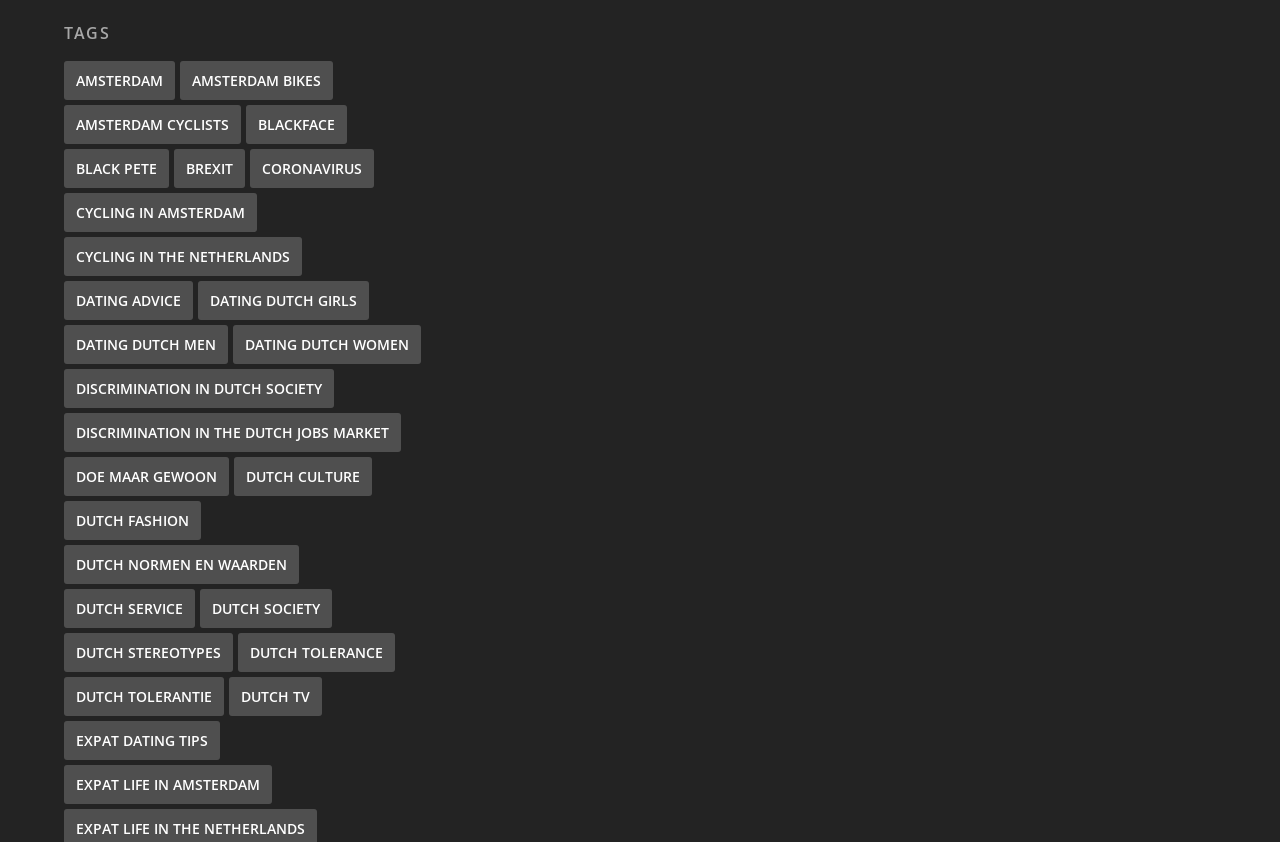How many links have 'Dutch' in their text?
Your answer should be a single word or phrase derived from the screenshot.

14